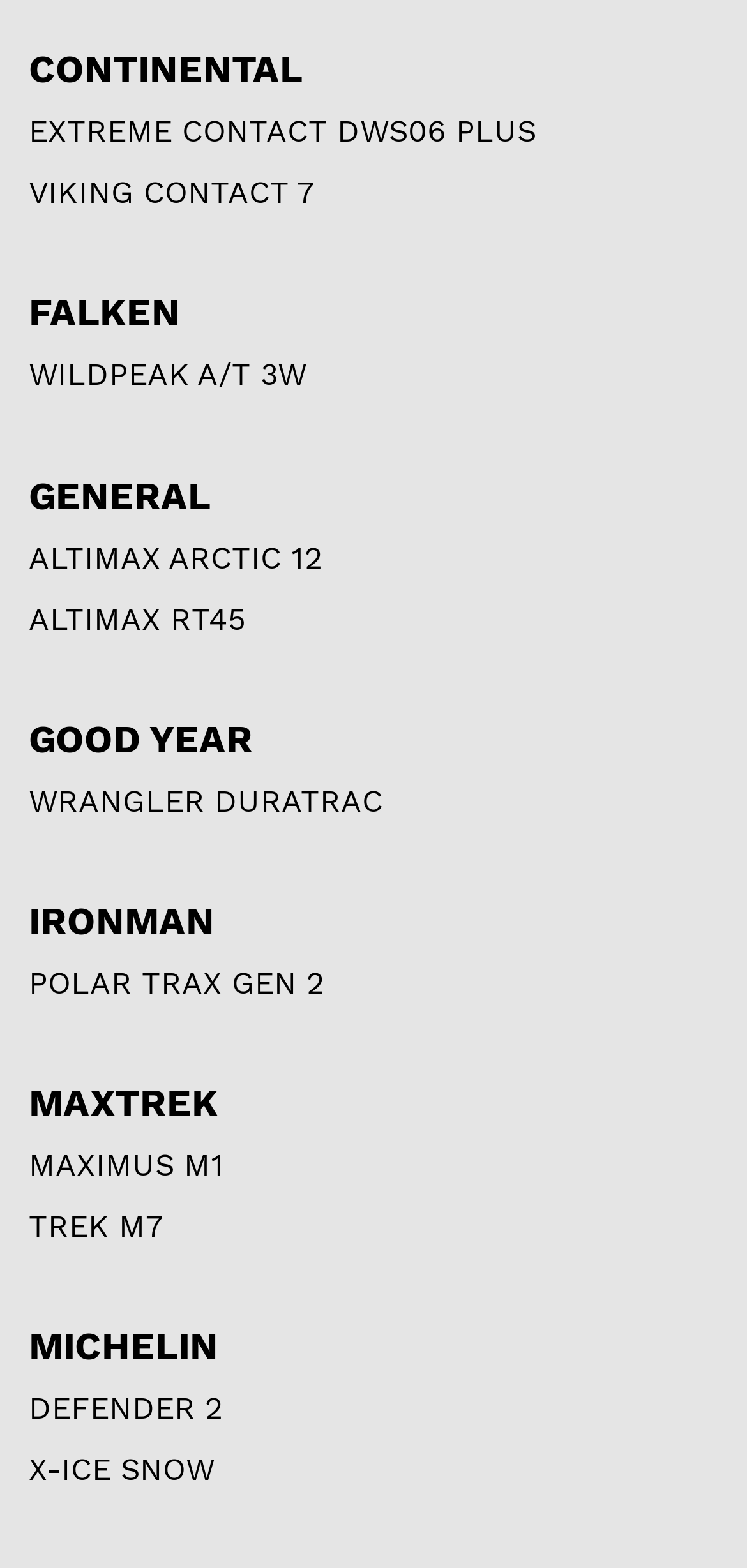Reply to the question with a single word or phrase:
How many brands are listed on this webpage?

9